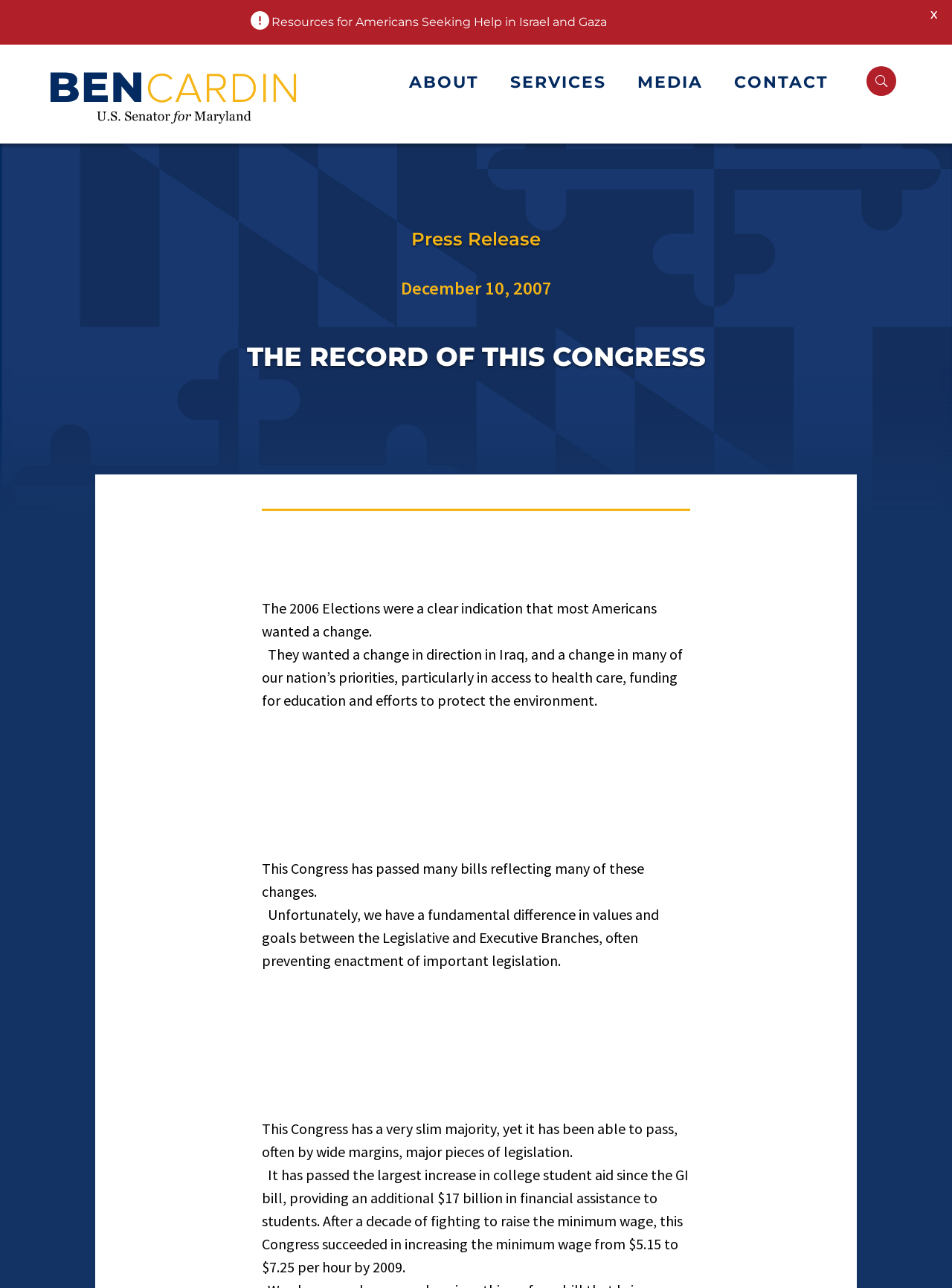Extract the bounding box coordinates of the UI element described: "Media". Provide the coordinates in the format [left, top, right, bottom] with values ranging from 0 to 1.

[0.67, 0.056, 0.754, 0.076]